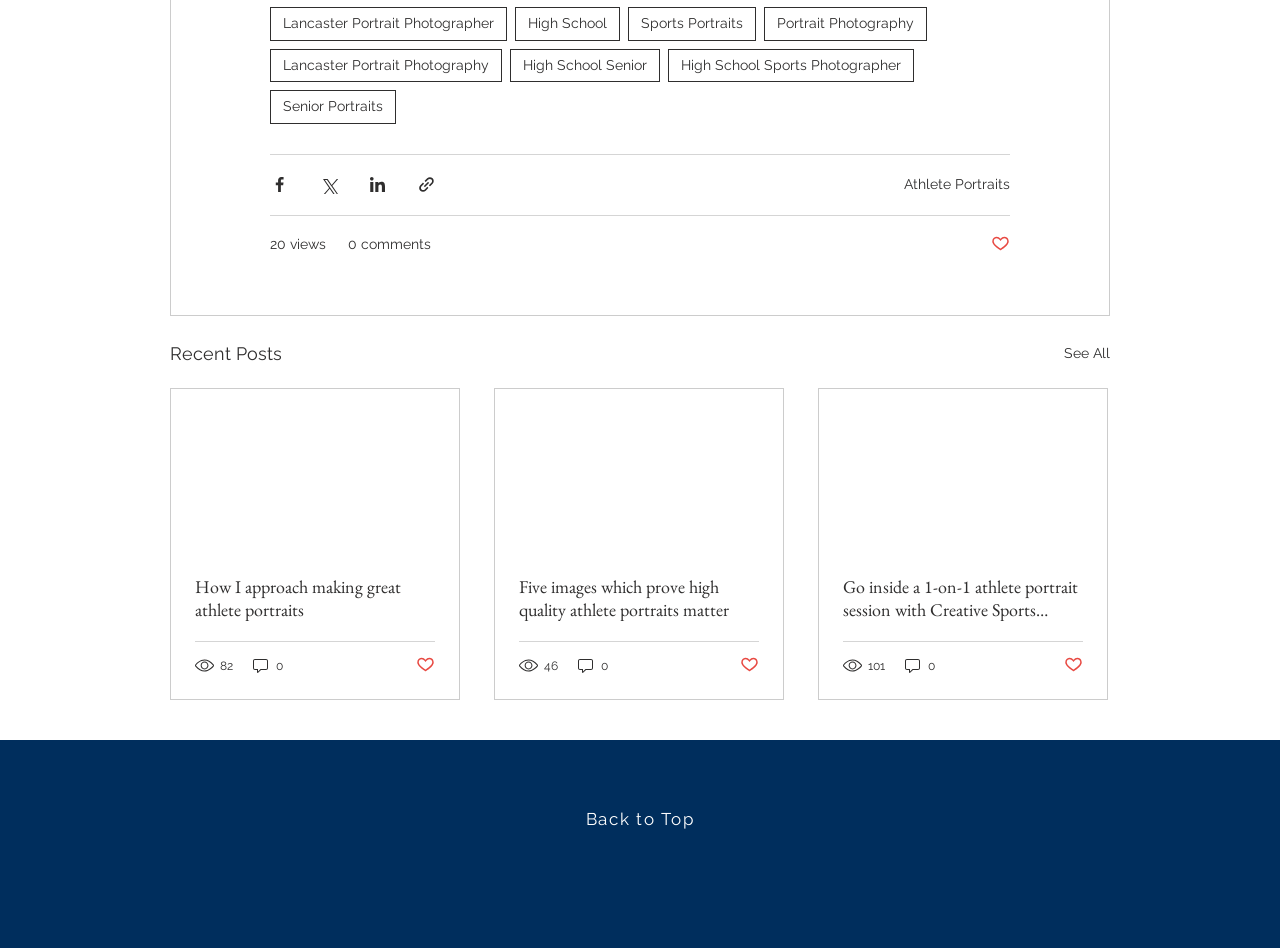Give a concise answer of one word or phrase to the question: 
What type of photographer is the website about?

Portrait Photographer